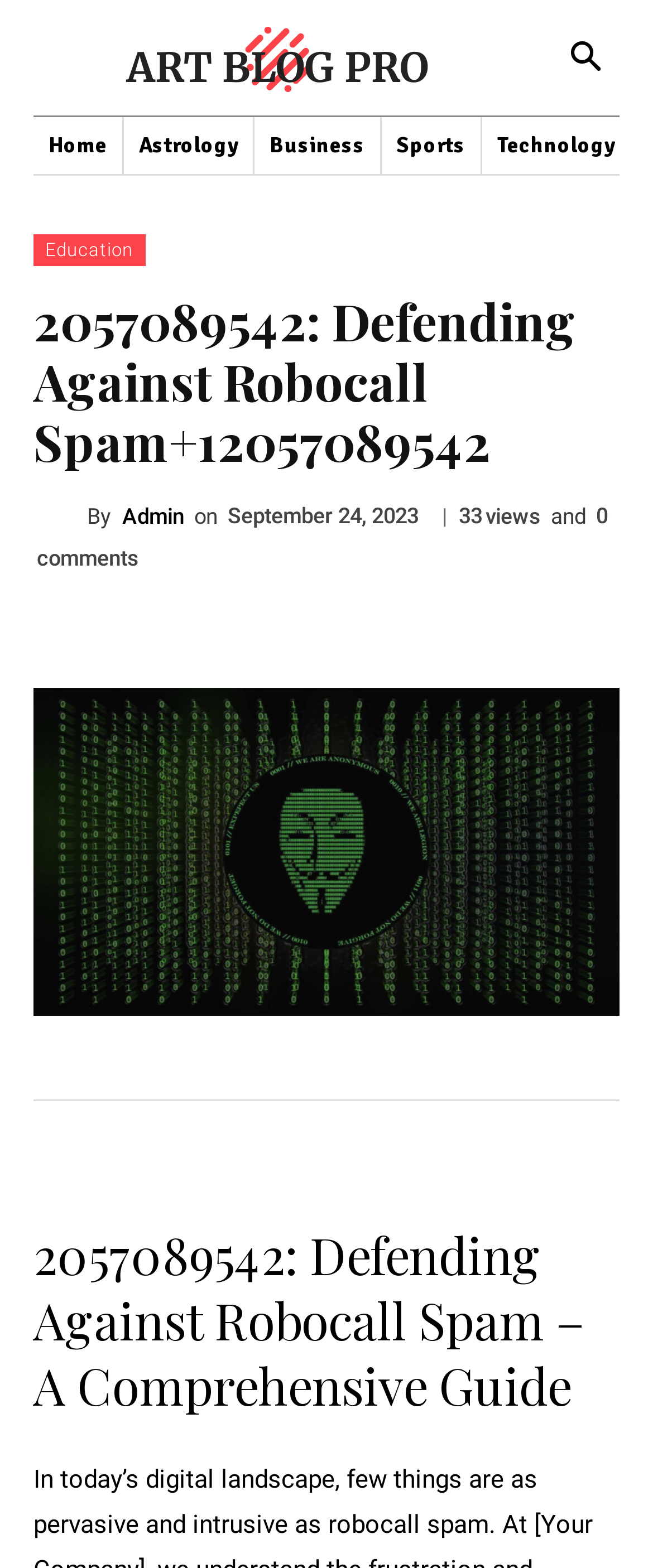Examine the image carefully and respond to the question with a detailed answer: 
What is the author of the article?

I found the author's name by looking at the text below the article's title, which says 'By Admin'.